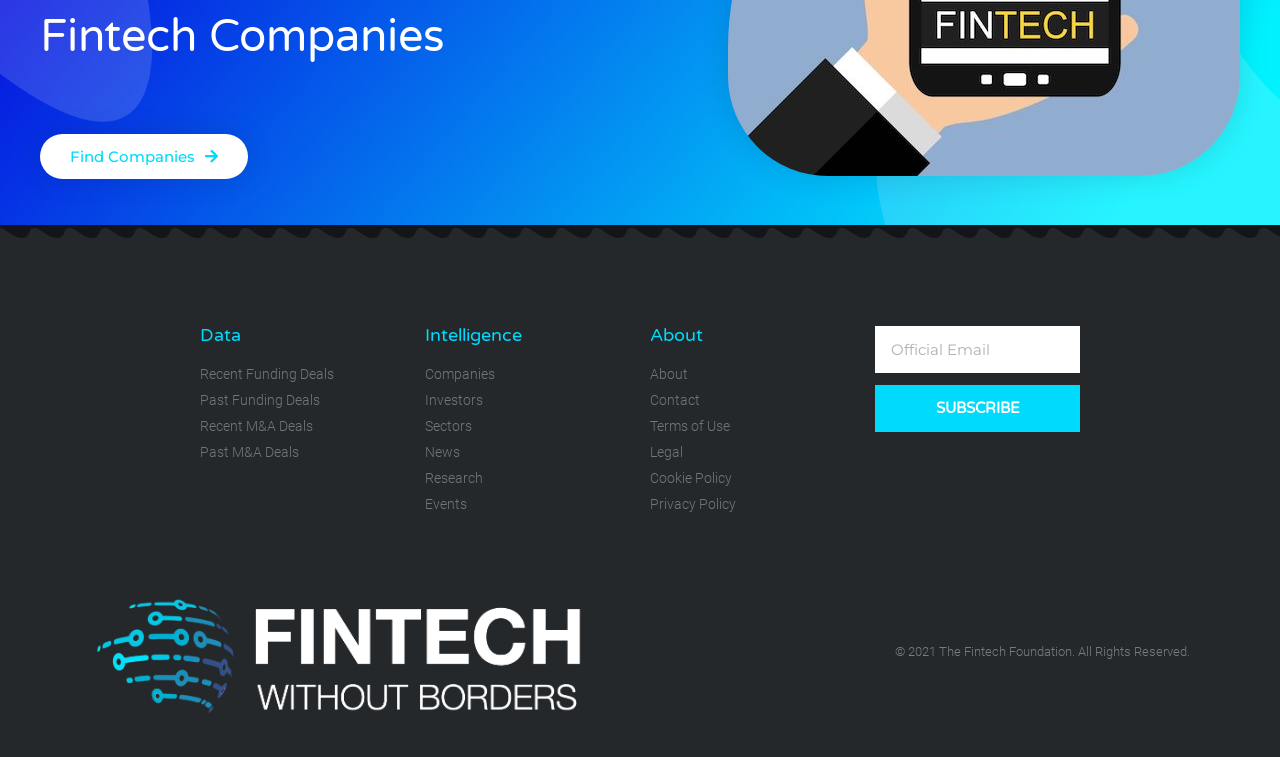Identify the bounding box for the element characterized by the following description: "parent_node: Email name="form_fields[email]" placeholder="Official Email"".

[0.684, 0.431, 0.844, 0.493]